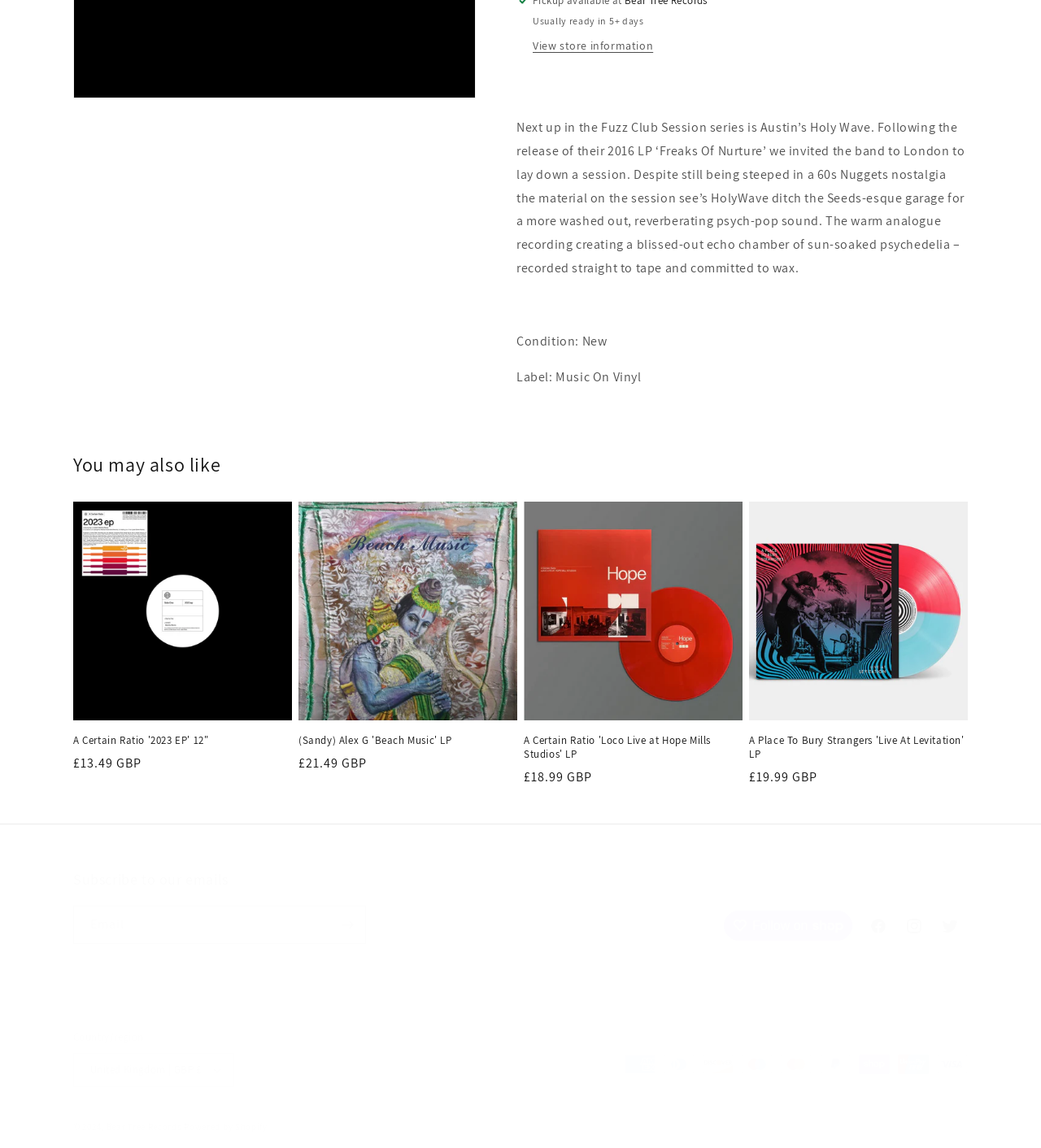Locate the bounding box coordinates of the UI element described by: "Twitter". The bounding box coordinates should consist of four float numbers between 0 and 1, i.e., [left, top, right, bottom].

[0.895, 0.791, 0.93, 0.822]